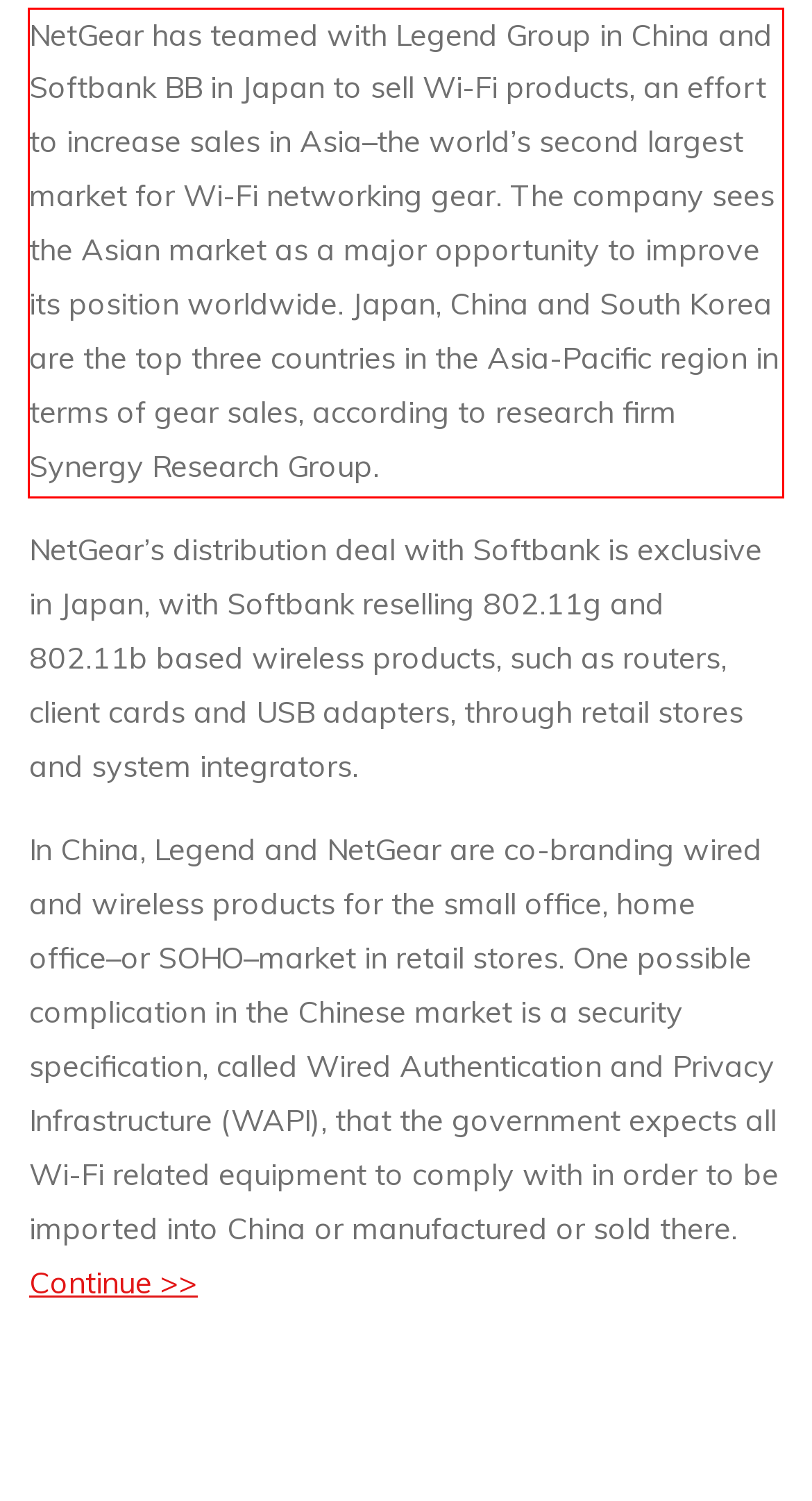Perform OCR on the text inside the red-bordered box in the provided screenshot and output the content.

NetGear has teamed with Legend Group in China and Softbank BB in Japan to sell Wi-Fi products, an effort to increase sales in Asia–the world’s second largest market for Wi-Fi networking gear. The company sees the Asian market as a major opportunity to improve its position worldwide. Japan, China and South Korea are the top three countries in the Asia-Pacific region in terms of gear sales, according to research firm Synergy Research Group.